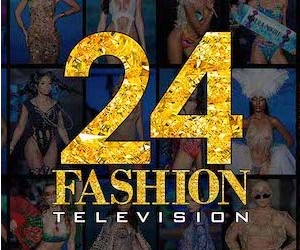Provide a short answer to the following question with just one word or phrase: What type of font is used for the words 'FASHION TELEVISION'?

Sleek, modern